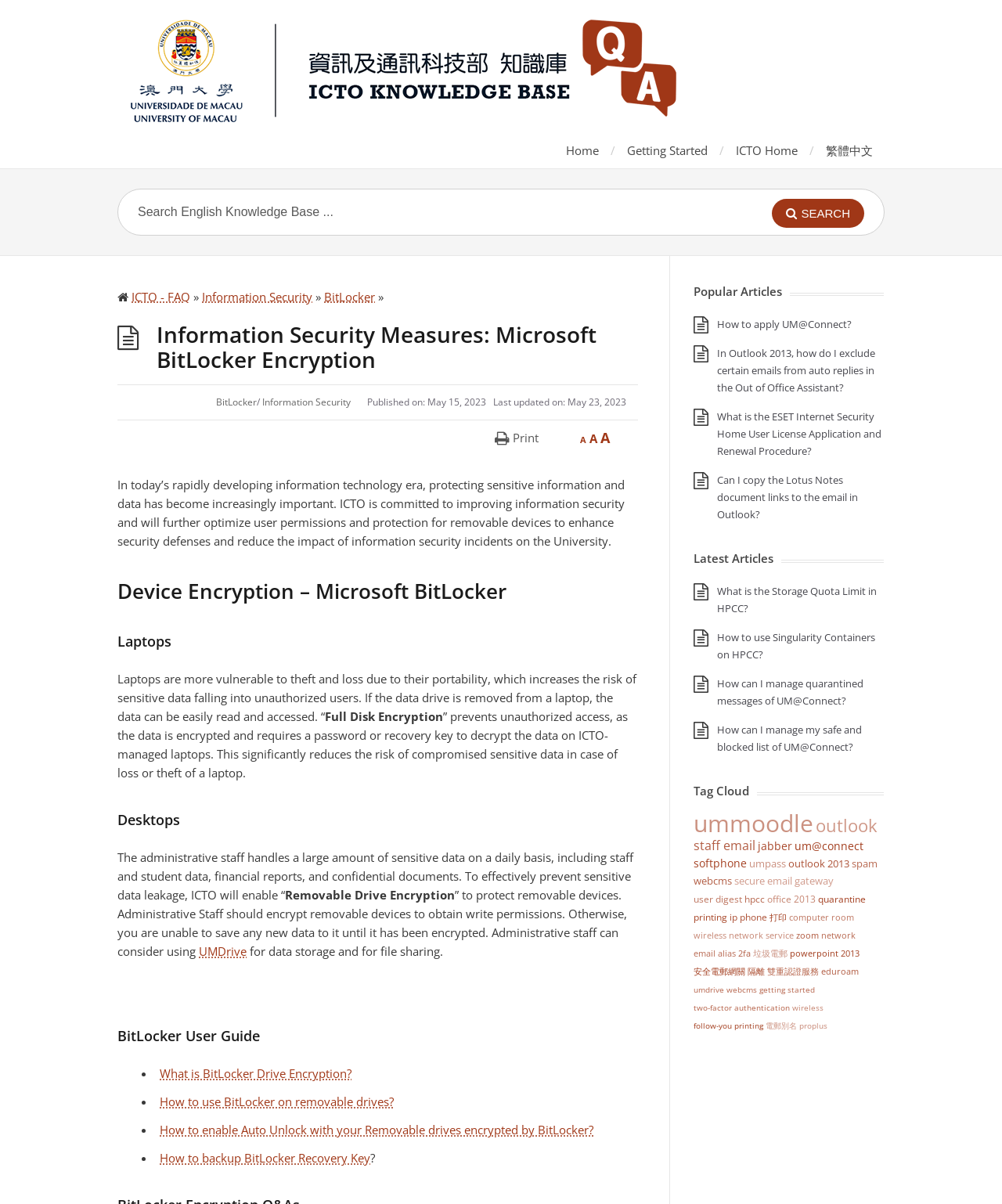Extract the primary header of the webpage and generate its text.

Information Security Measures: Microsoft BitLocker Encryption